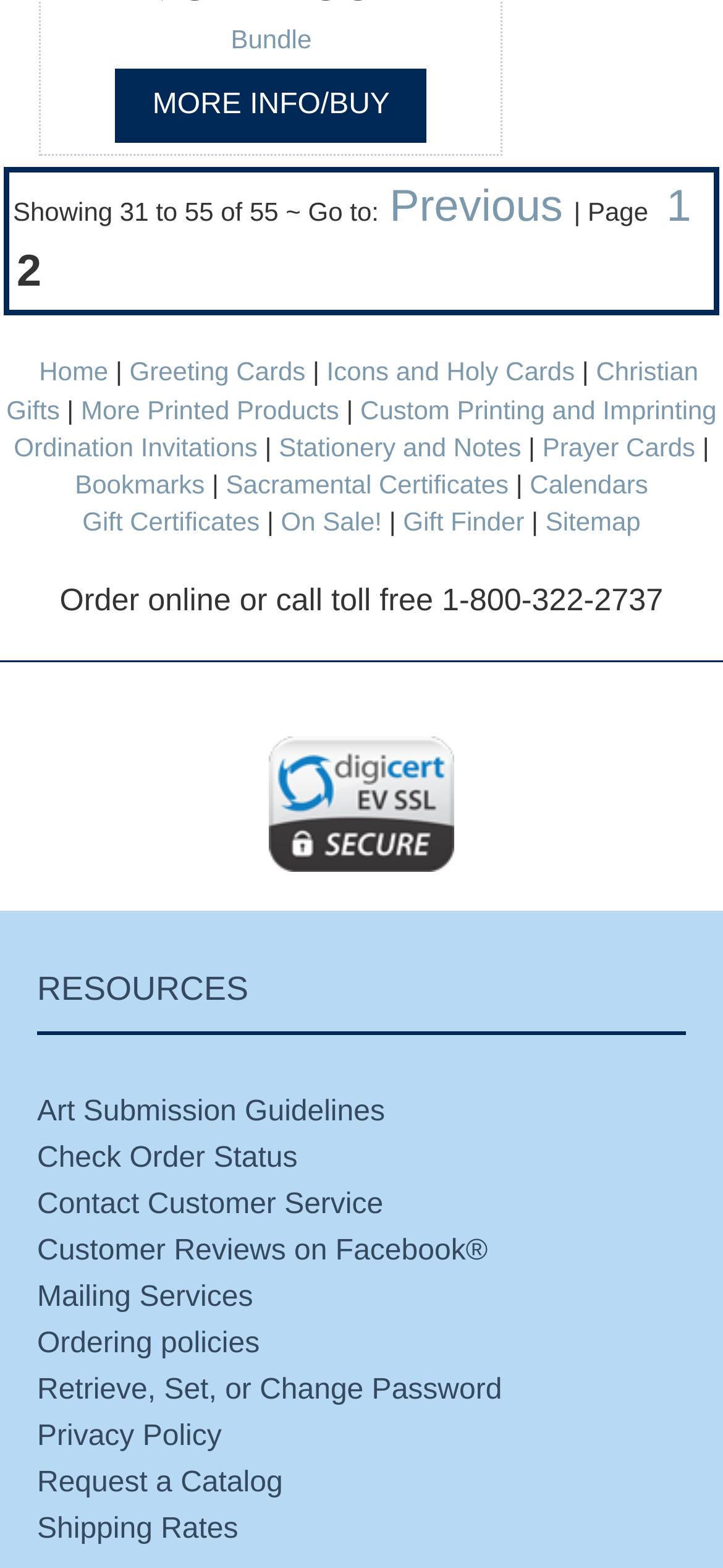Find and indicate the bounding box coordinates of the region you should select to follow the given instruction: "learn about the website's Privacy Policy".

None